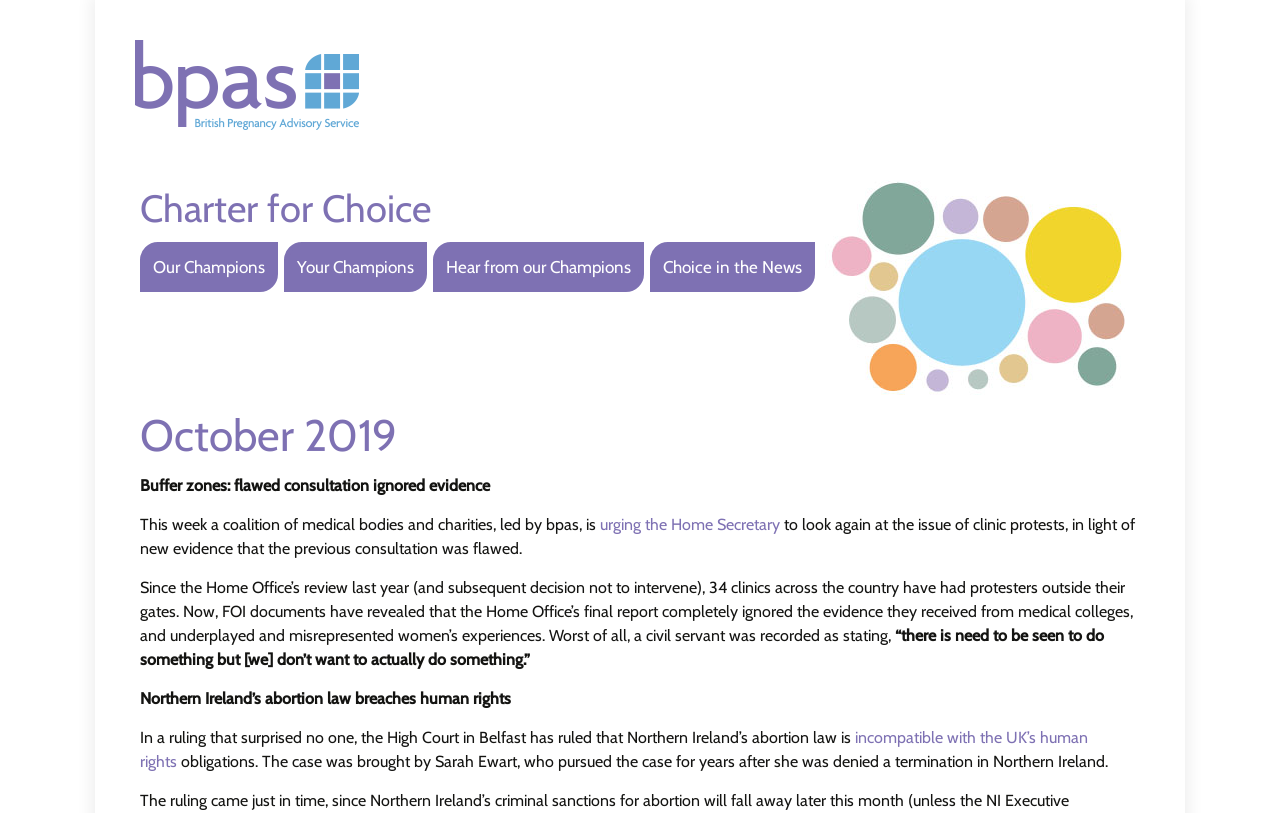What is the topic of the news article?
Analyze the image and deliver a detailed answer to the question.

The topic of the news article can be inferred from the text 'Buffer zones: flawed consultation ignored evidence' and the surrounding text, which suggests that the article is discussing buffer zones and clinic protests.